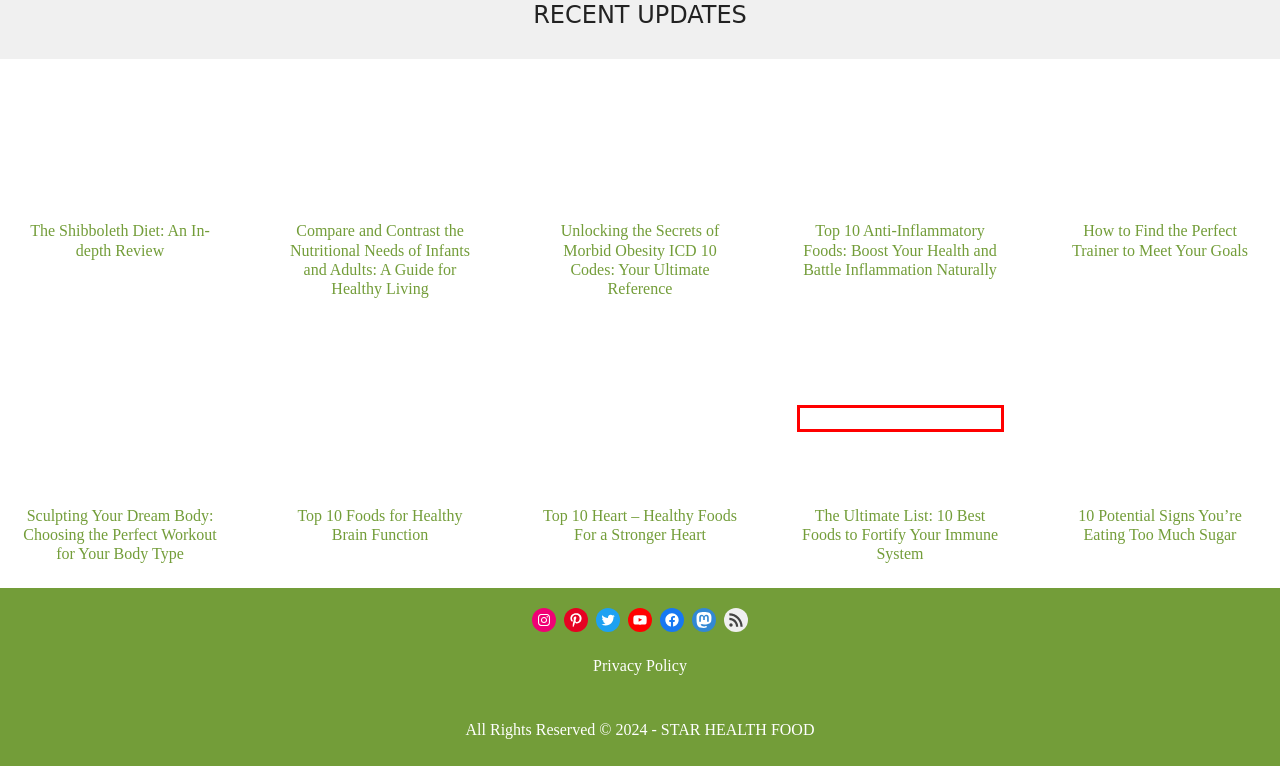You’re provided with a screenshot of a webpage that has a red bounding box around an element. Choose the best matching webpage description for the new page after clicking the element in the red box. The options are:
A. Unlocking the Secrets of Morbid Obesity ICD 10 Codes
B. How to Find the Perfect Trainer to Meet Your Goals
C. The Ultimate List: 10 Best Foods to Fortify Your Immune System
D. Star Health Food
E. Privacy Policy
F. Choosing the Perfect Workout for Your Body Type
G. Top 10 Foods for Healthy Brain Function
H. Compare and Contrast the Nutritional Needs of Infants and Adults

C